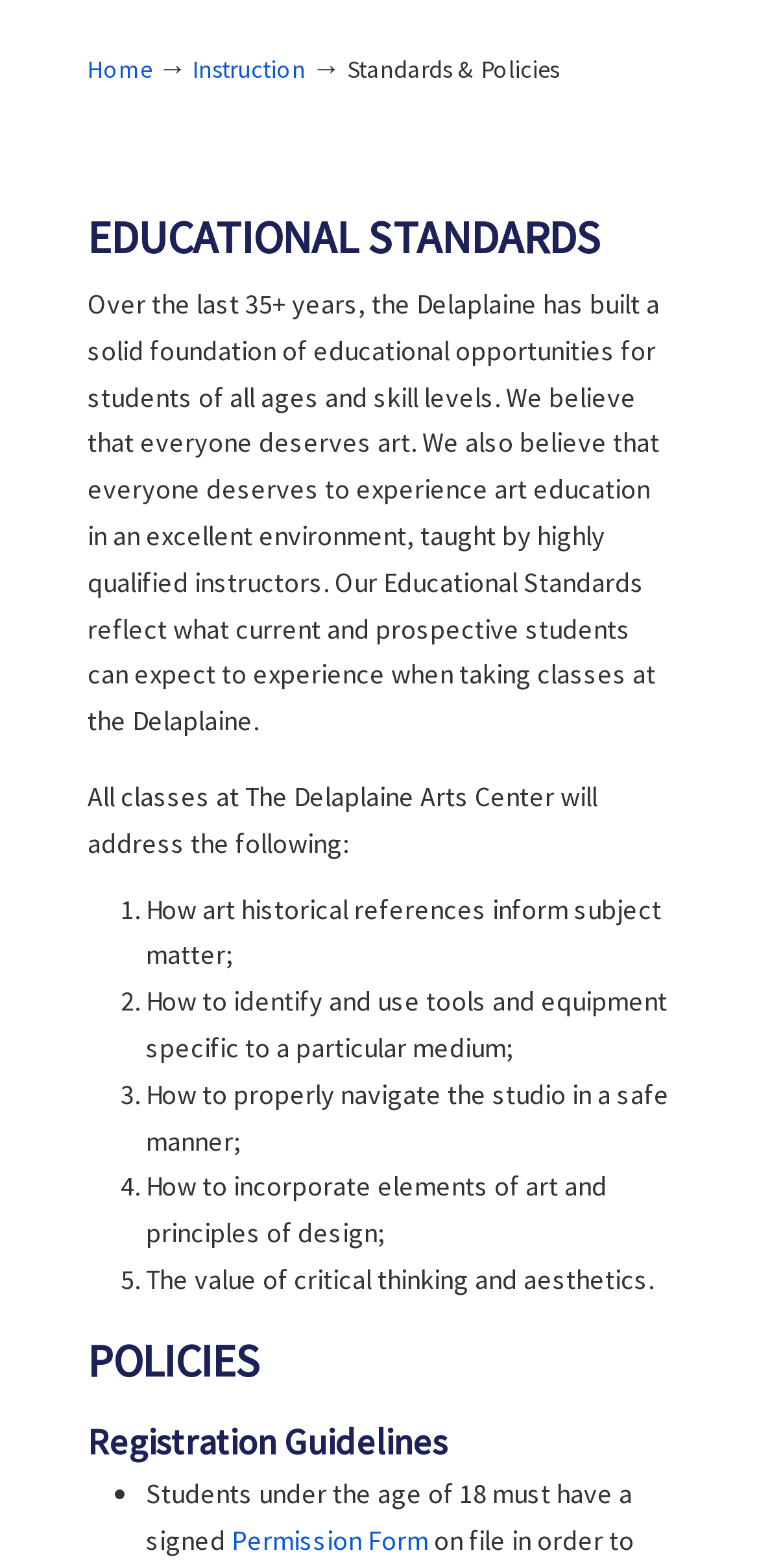Identify the bounding box for the UI element that is described as follows: "Instruction".

[0.254, 0.035, 0.403, 0.054]